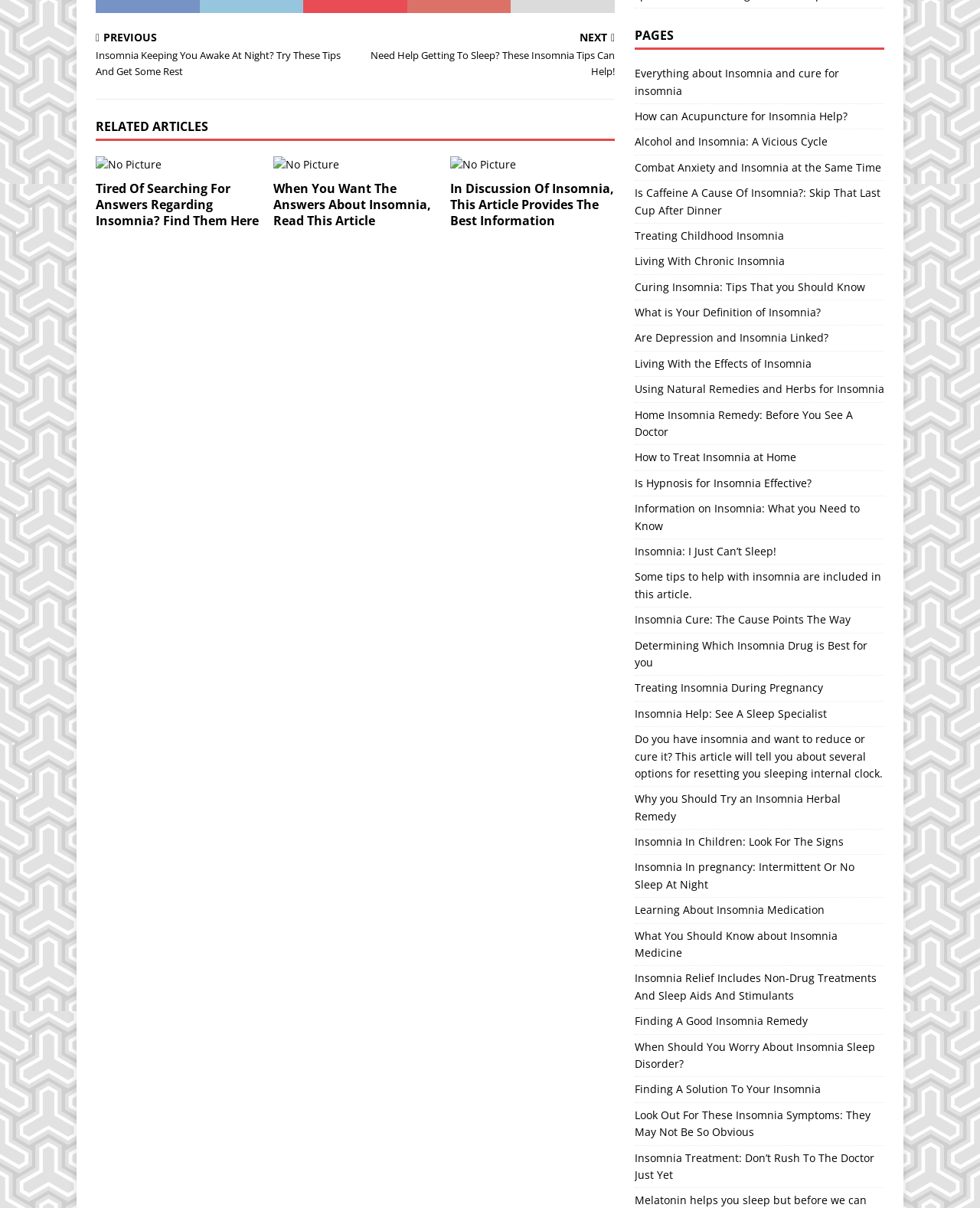Locate the bounding box coordinates of the clickable area to execute the instruction: "Explore the topic 'Insomnia In Children: Look For The Signs'". Provide the coordinates as four float numbers between 0 and 1, represented as [left, top, right, bottom].

[0.647, 0.687, 0.902, 0.708]